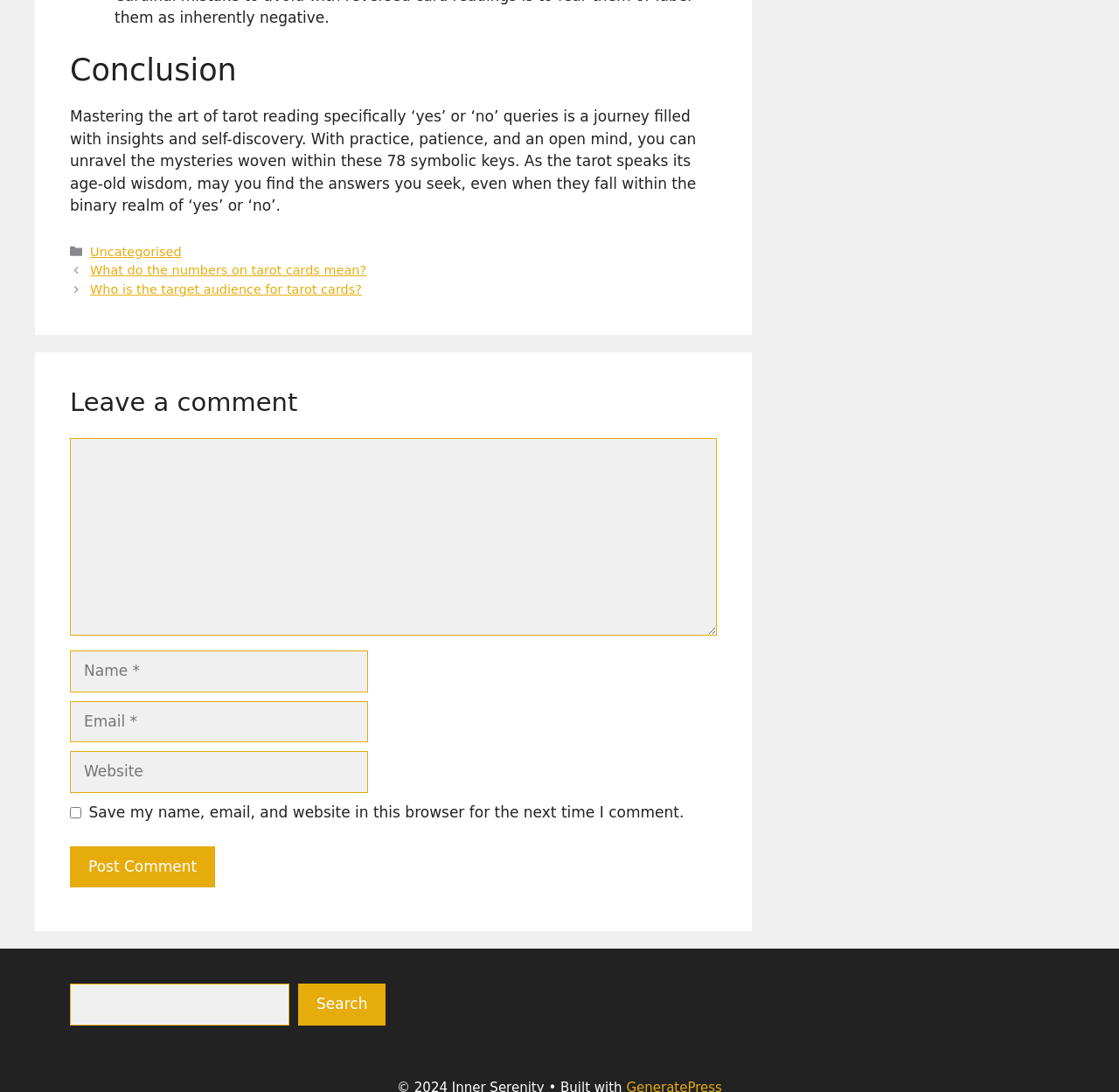Determine the bounding box coordinates for the area that should be clicked to carry out the following instruction: "Leave a comment".

[0.062, 0.402, 0.127, 0.418]